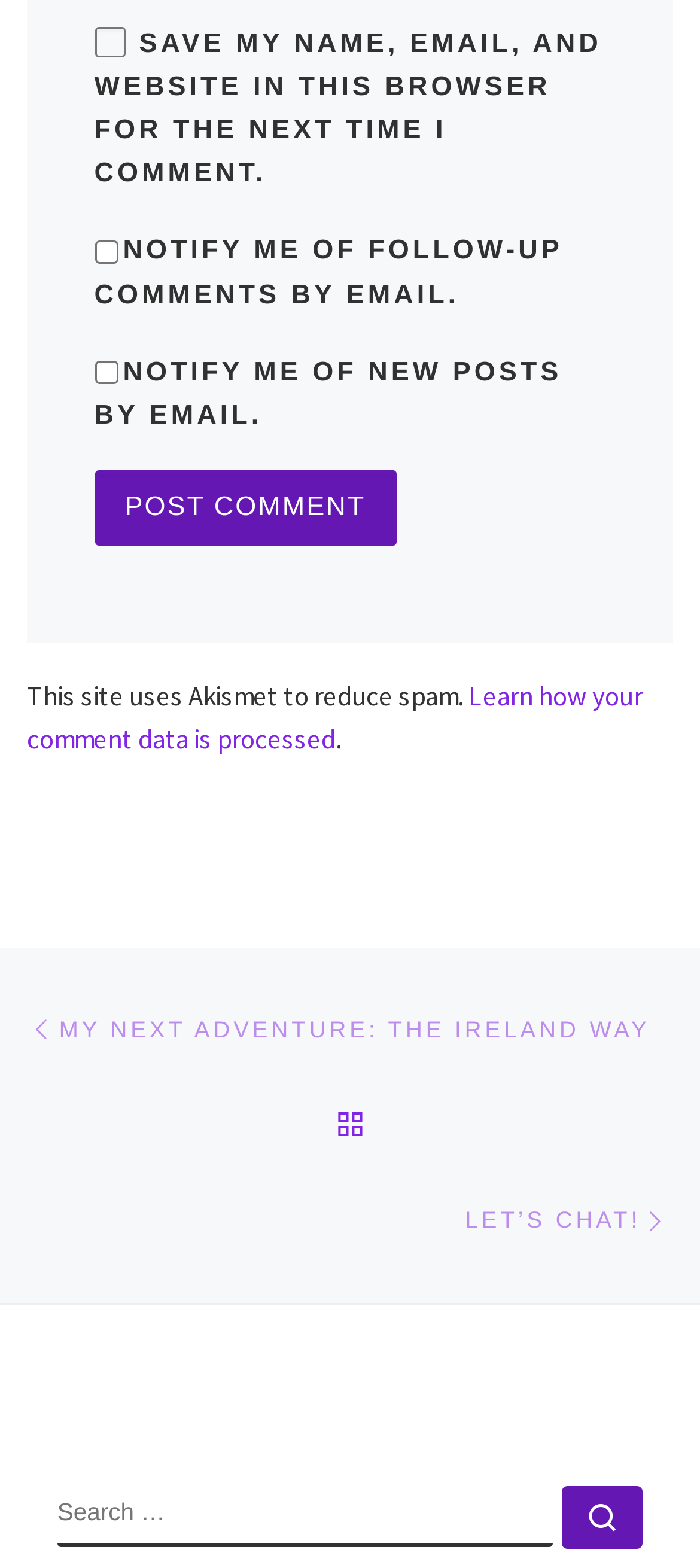Provide a brief response in the form of a single word or phrase:
How many links are there in the post navigation section?

3